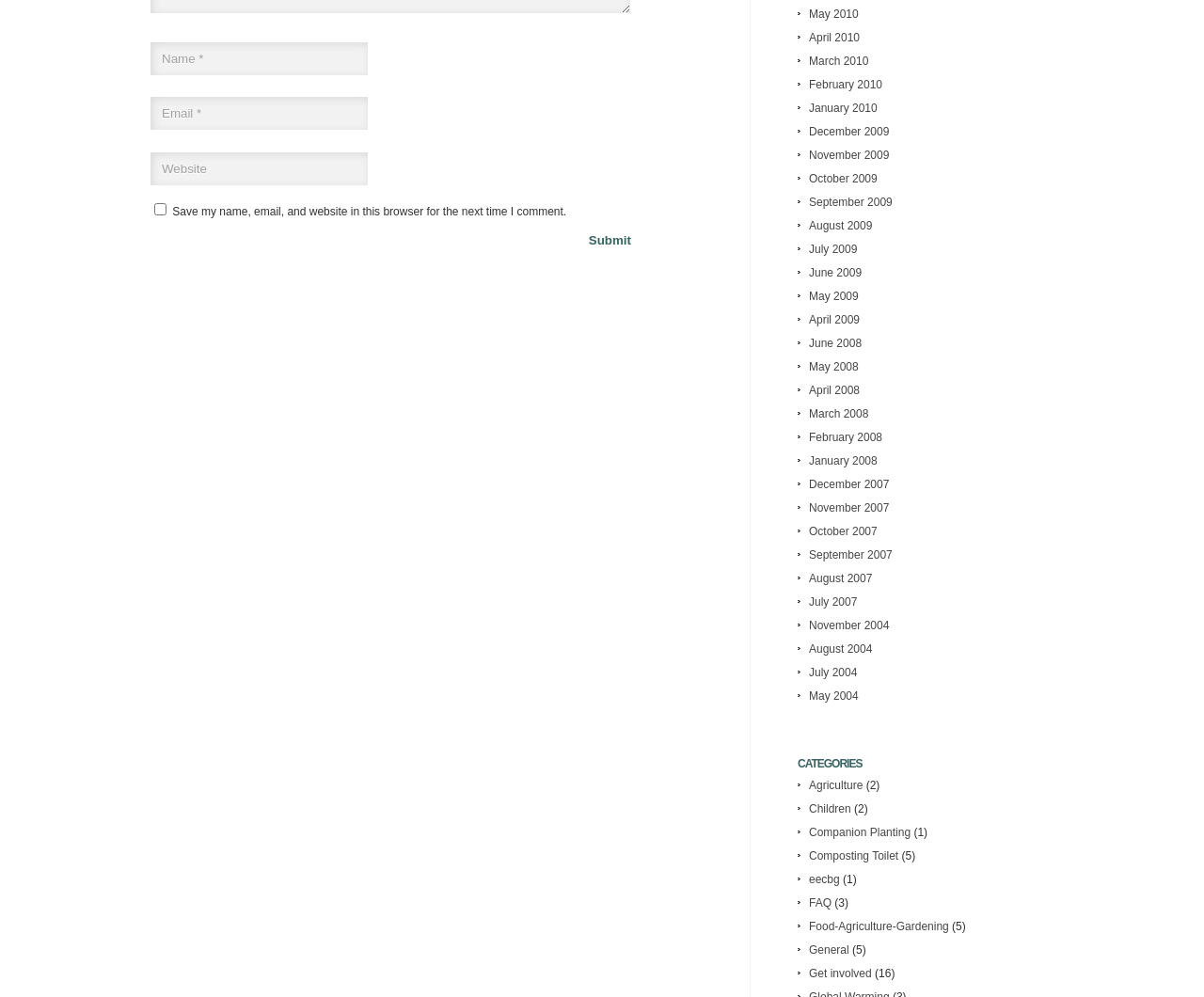What is the purpose of the links to monthly archives?
Using the image as a reference, deliver a detailed and thorough answer to the question.

The links to monthly archives, such as 'May 2010' and 'April 2009', are located at the top of the webpage. Their purpose is likely to allow users to access past posts or articles from specific months and years.